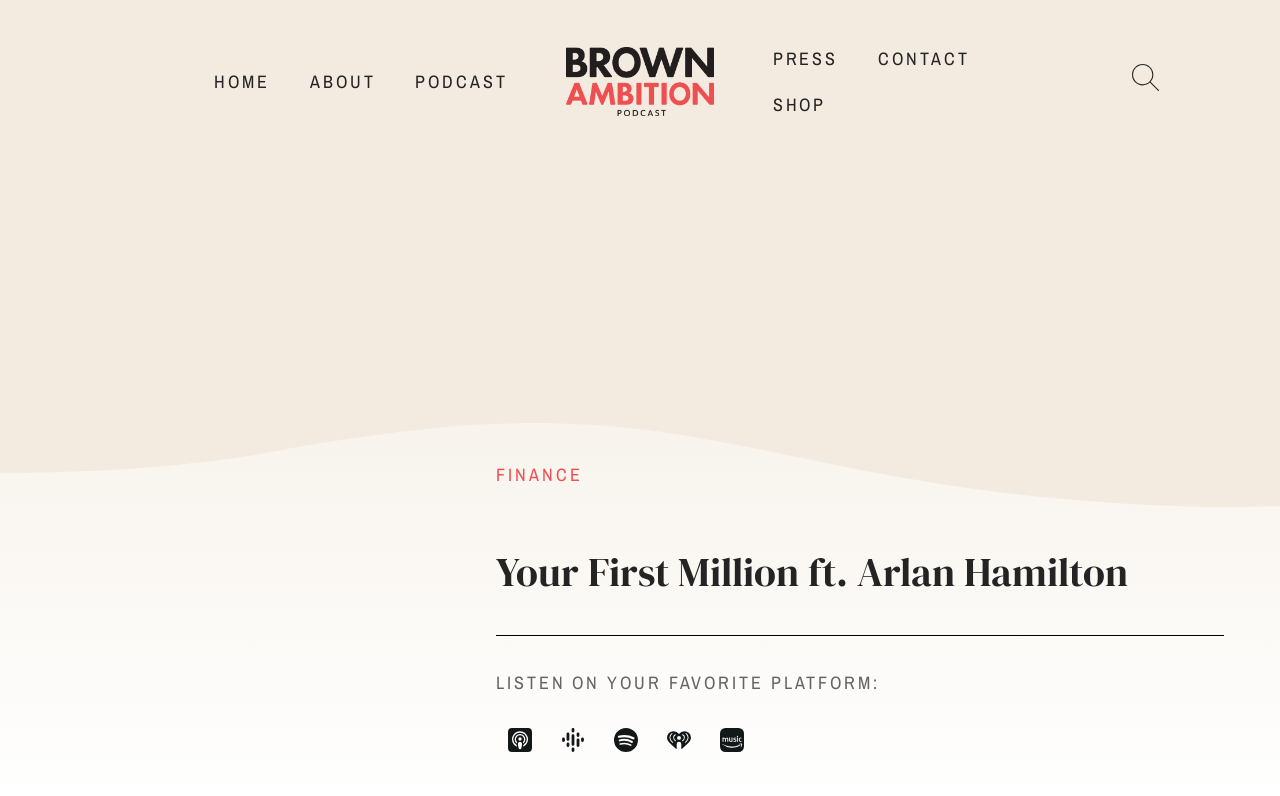What is the purpose of the links below 'LISTEN ON YOUR FAVORITE PLATFORM:'?
Refer to the image and give a detailed response to the question.

The links below the 'LISTEN ON YOUR FAVORITE PLATFORM:' text are likely to be links to popular podcast platforms, allowing users to listen to the podcast episode on their preferred platform.